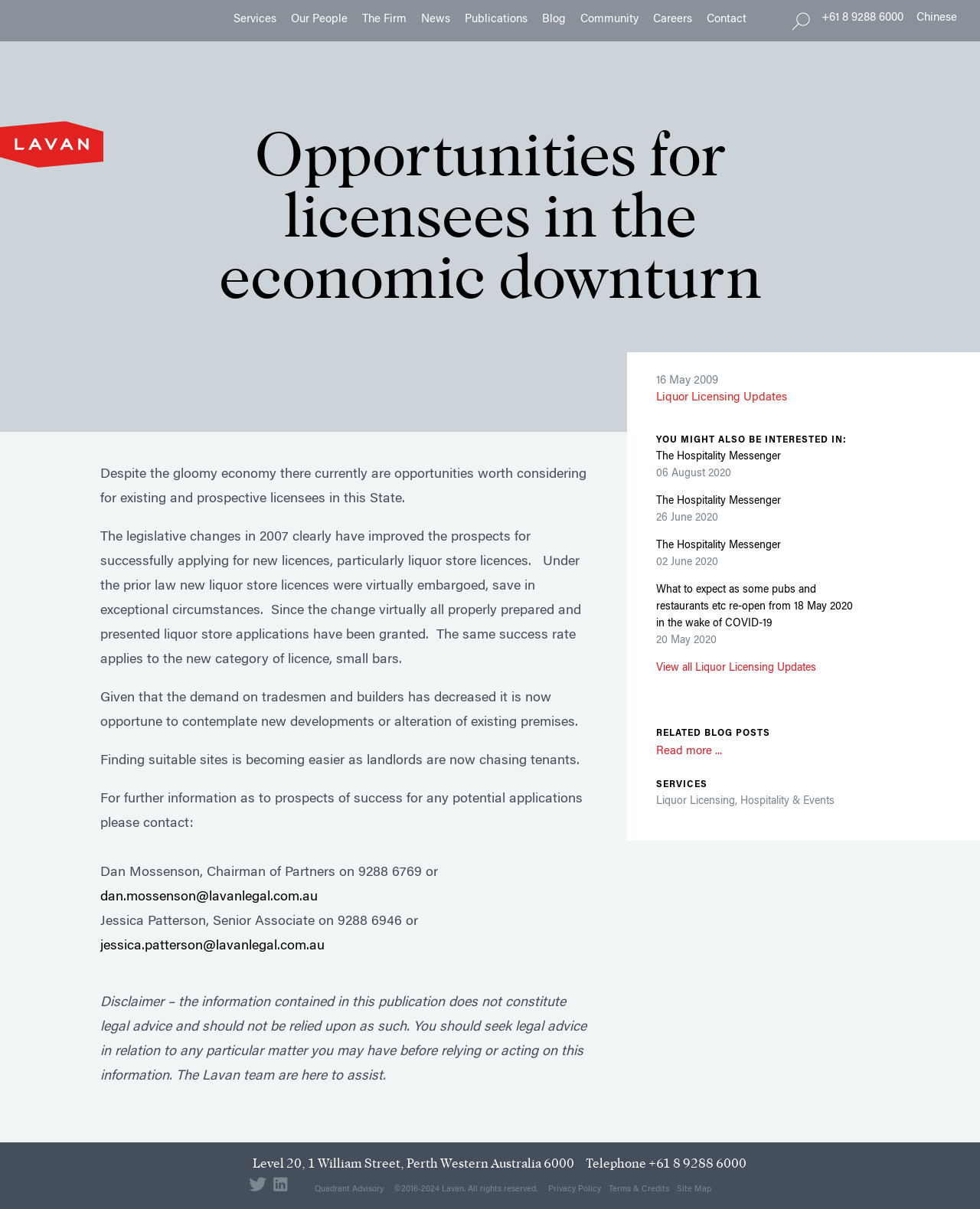What type of licenses are mentioned?
Using the visual information, reply with a single word or short phrase.

Liquor store licenses